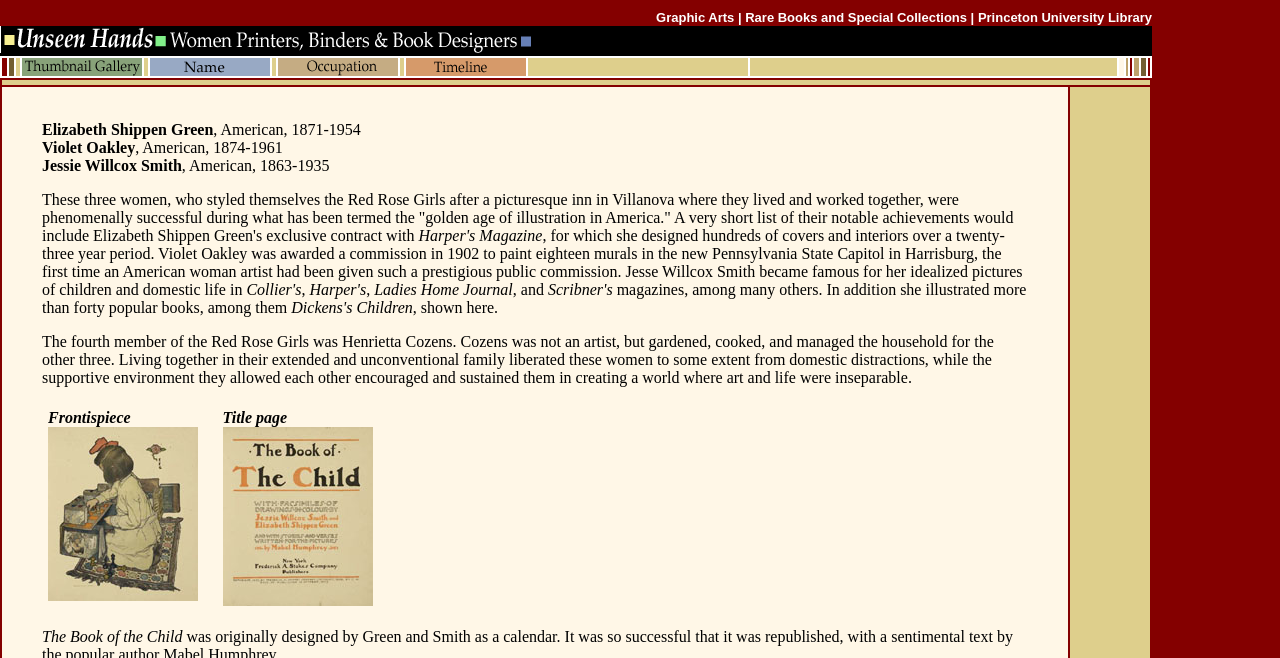Can you find the bounding box coordinates of the area I should click to execute the following instruction: "View the image of Unseen Hands: Women Printers, Binders and Book Designers"?

[0.0, 0.04, 0.42, 0.081]